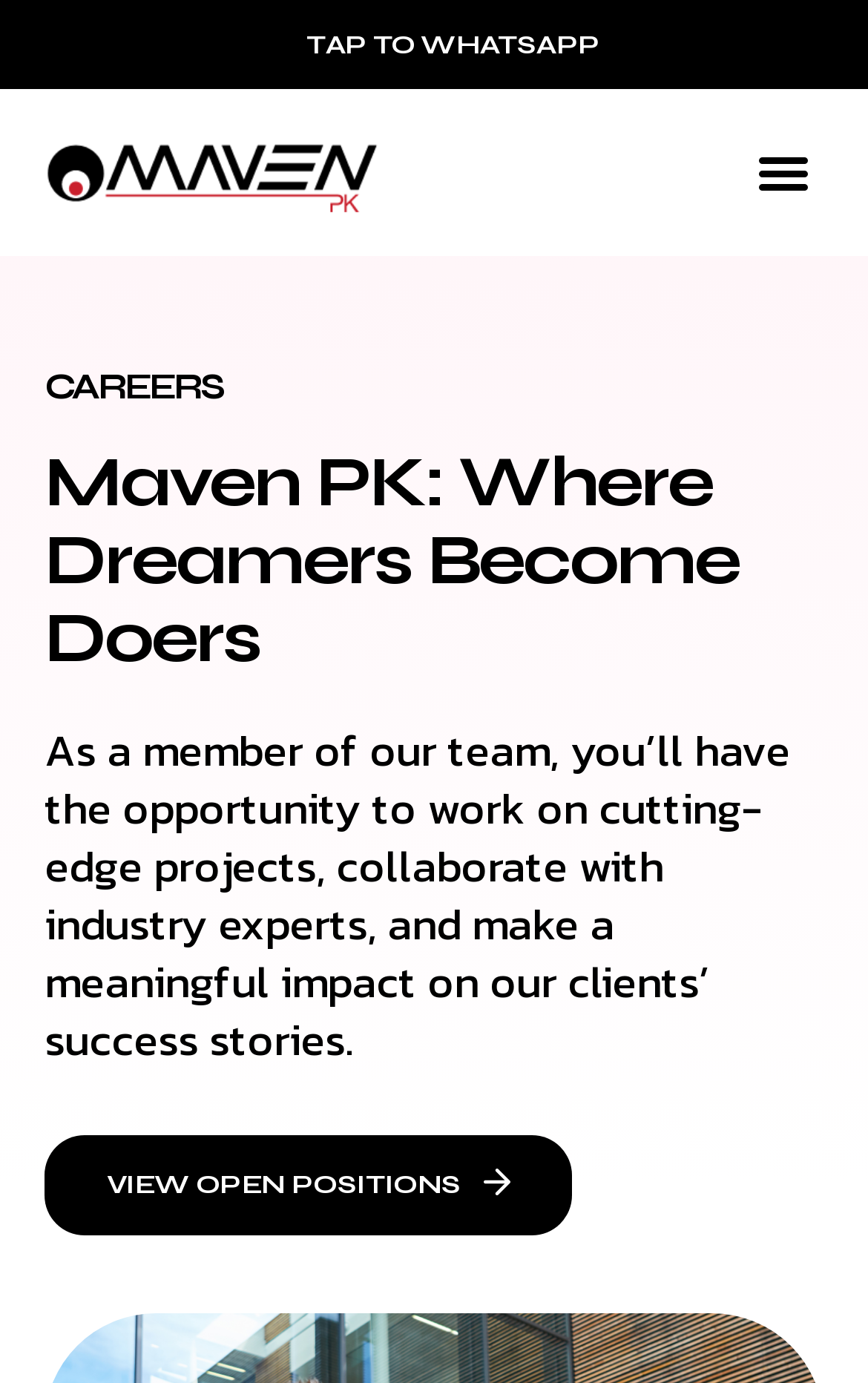Find the bounding box coordinates for the UI element that matches this description: "Menu".

[0.856, 0.096, 0.949, 0.154]